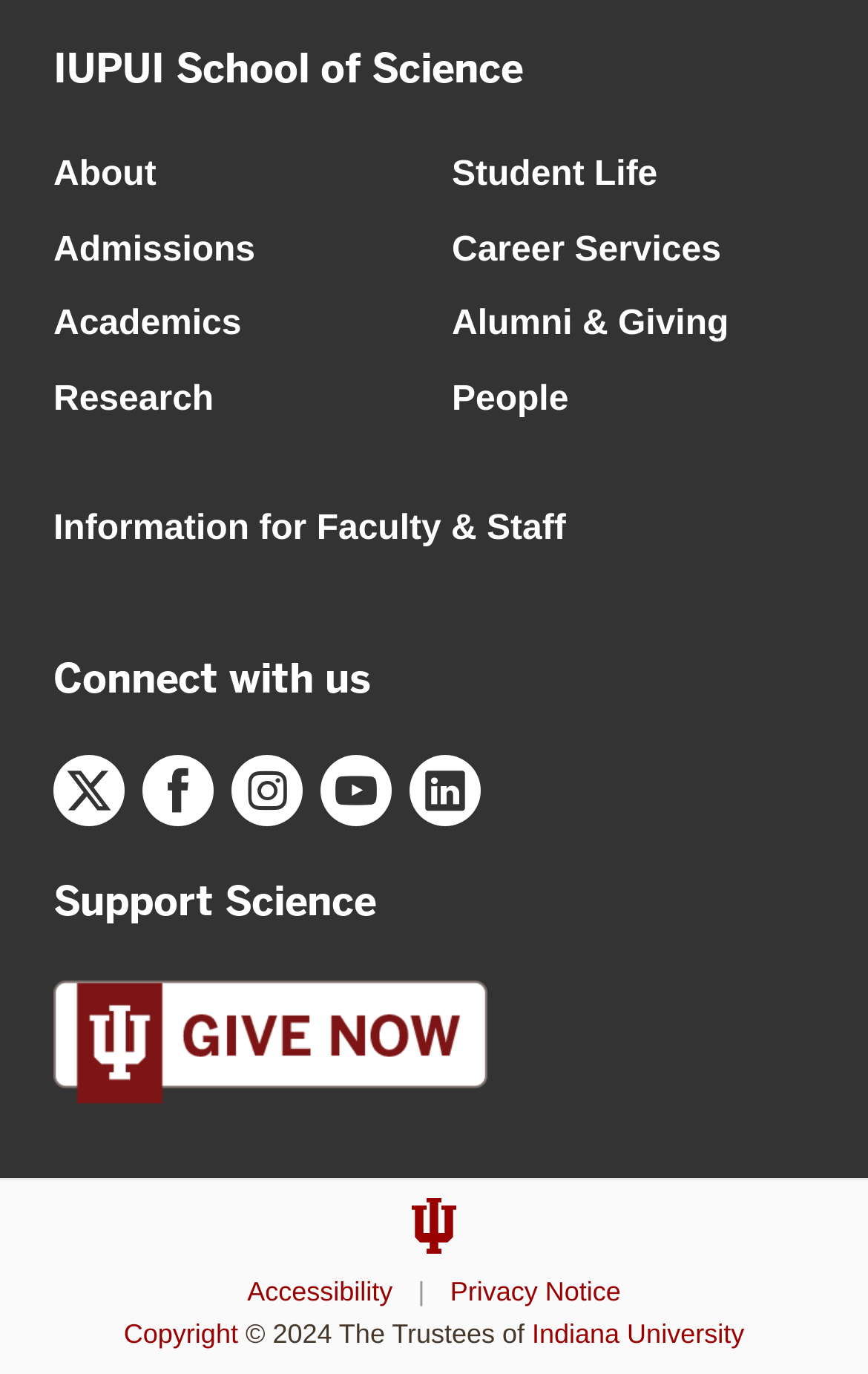Find the bounding box coordinates of the clickable area required to complete the following action: "Visit Admissions".

[0.062, 0.168, 0.294, 0.195]